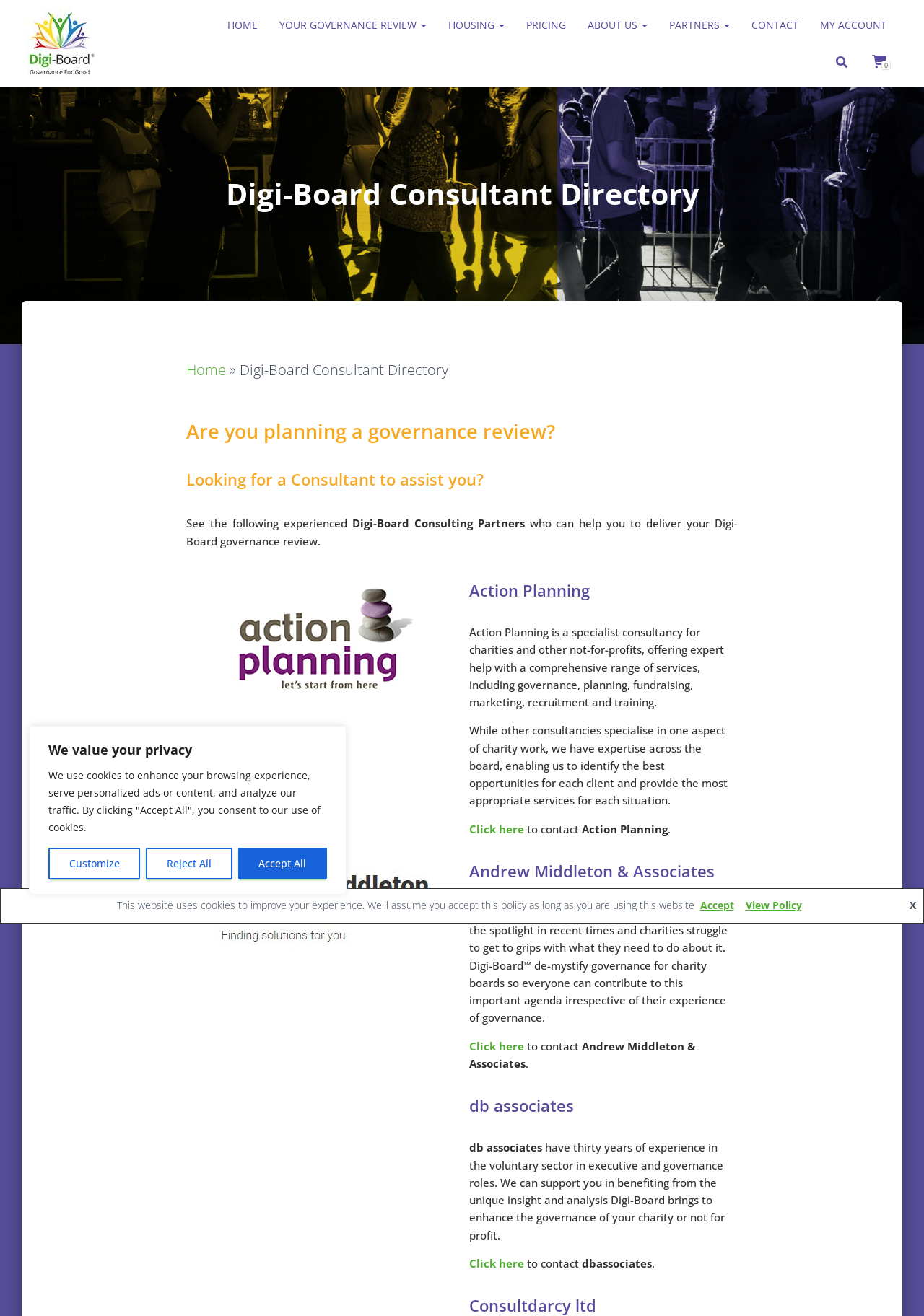Please indicate the bounding box coordinates for the clickable area to complete the following task: "View YOUR GOVERNANCE REVIEW". The coordinates should be specified as four float numbers between 0 and 1, i.e., [left, top, right, bottom].

[0.291, 0.005, 0.473, 0.033]